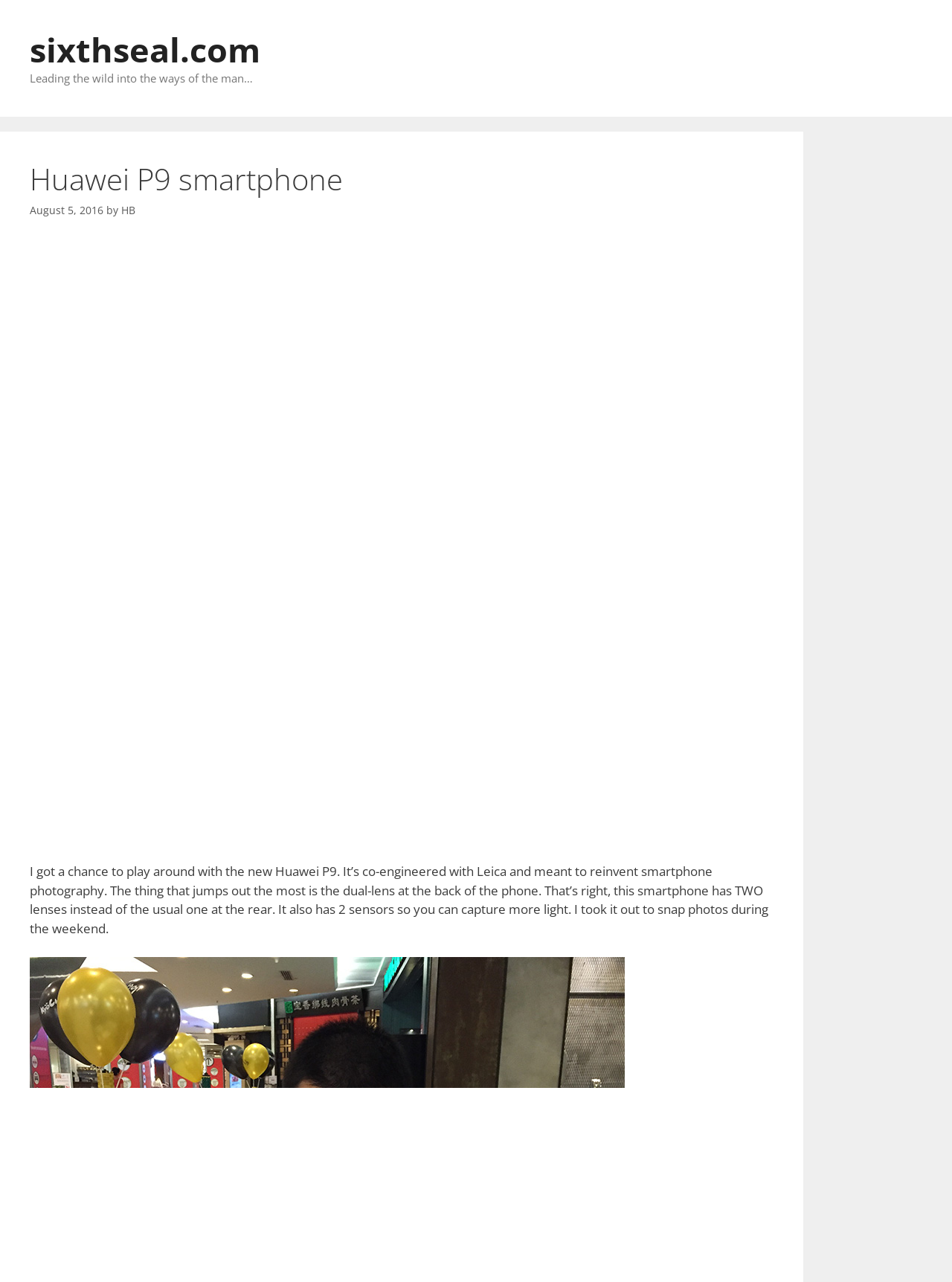Identify the bounding box for the UI element that is described as follows: "sixthseal.com".

[0.031, 0.021, 0.273, 0.056]